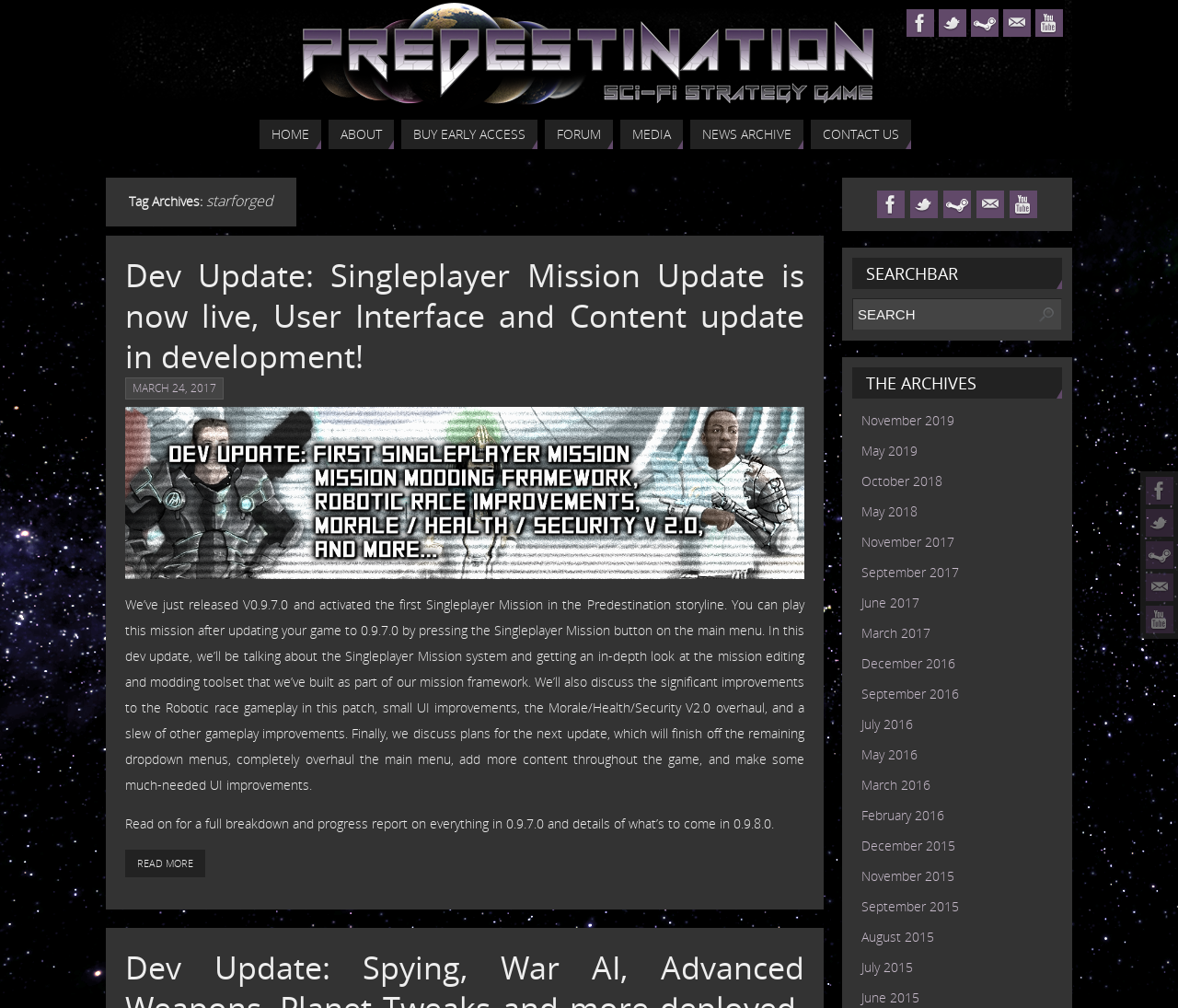Could you locate the bounding box coordinates for the section that should be clicked to accomplish this task: "Click the Home link".

None